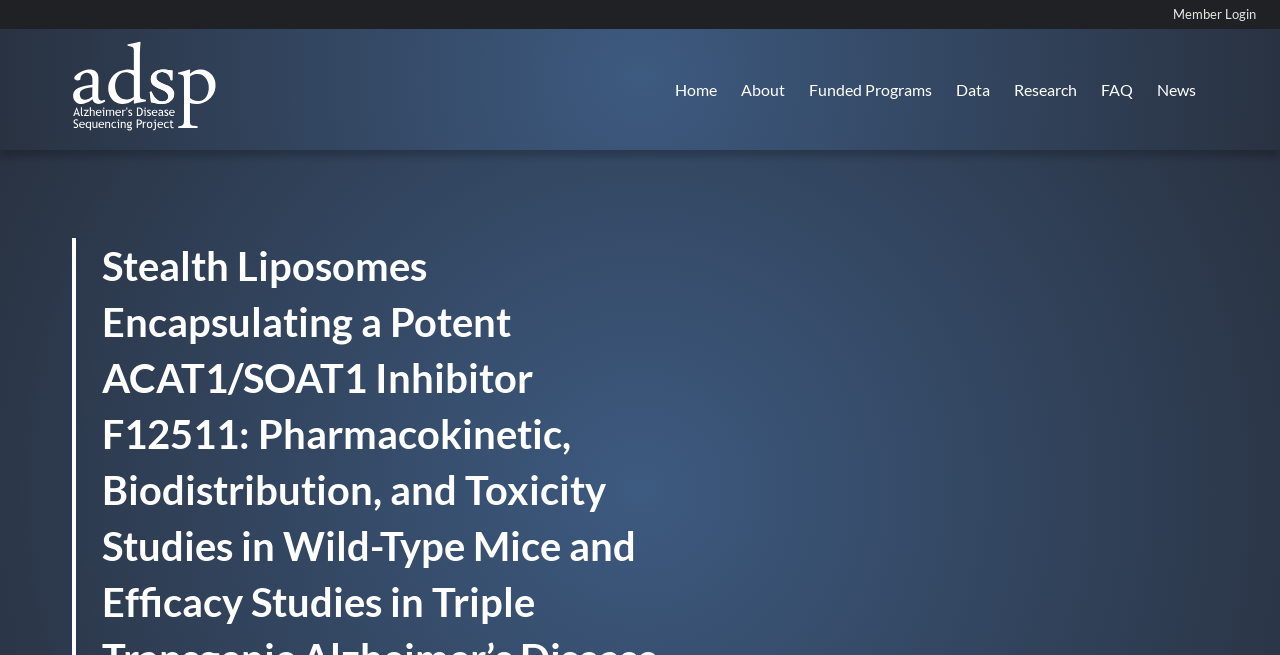Specify the bounding box coordinates for the region that must be clicked to perform the given instruction: "Read the News".

[0.895, 0.105, 0.944, 0.168]